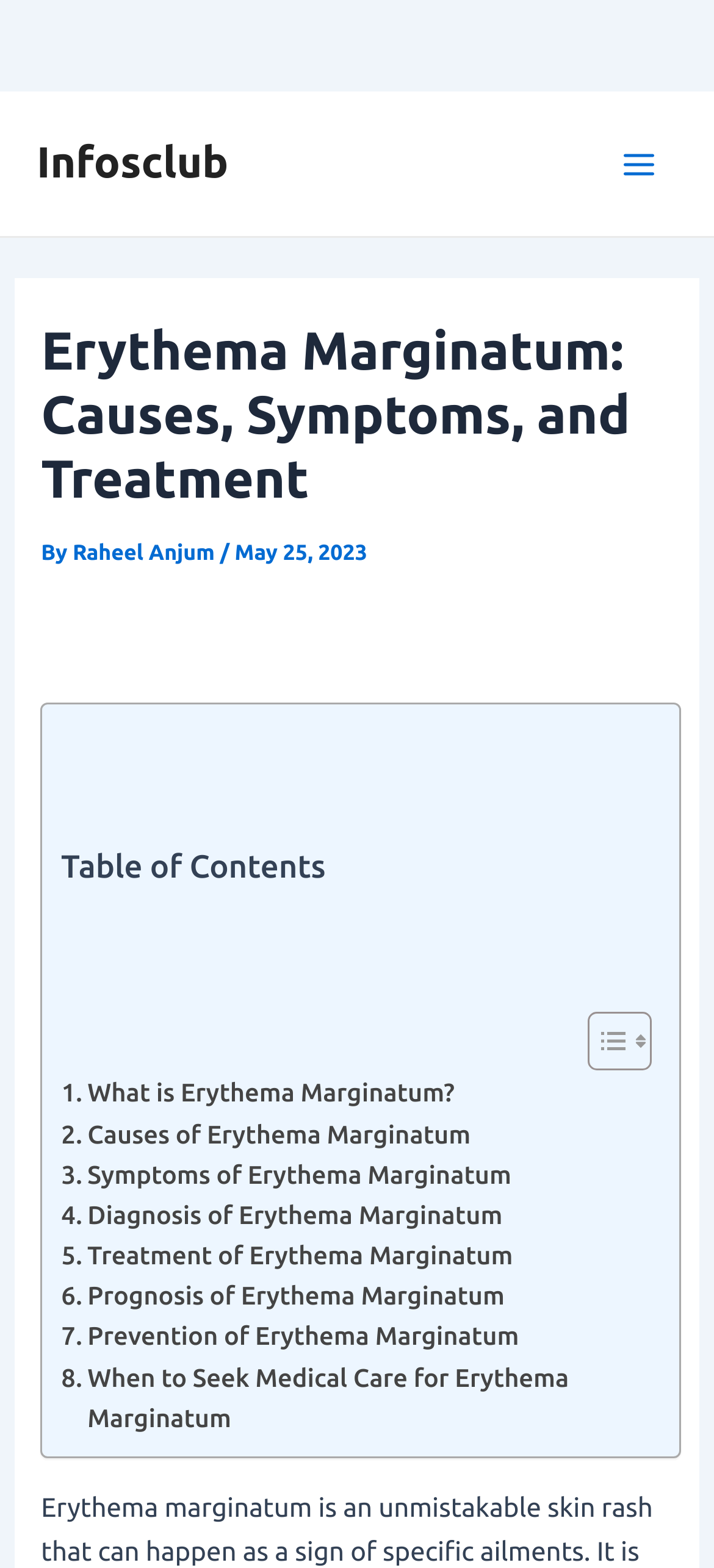Refer to the screenshot and answer the following question in detail:
What is the purpose of the button with an image?

I found a button with an image in the top-right corner of the webpage, and its description is 'Main Menu'. This suggests that the button is used to expand or collapse the main menu.